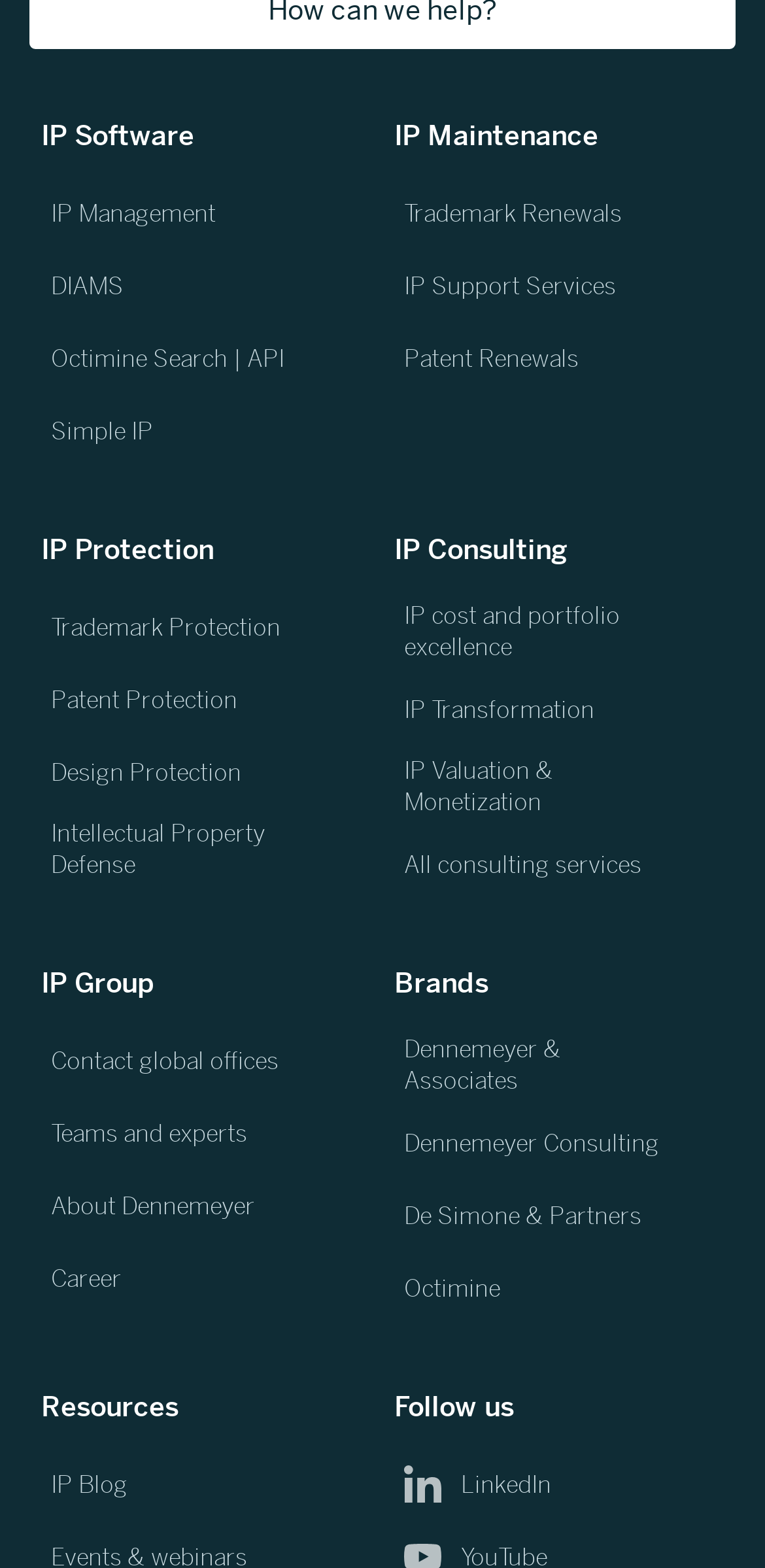Bounding box coordinates should be provided in the format (top-left x, top-left y, bottom-right x, bottom-right y) with all values between 0 and 1. Identify the bounding box for this UI element: IP Support Services

[0.528, 0.159, 0.9, 0.206]